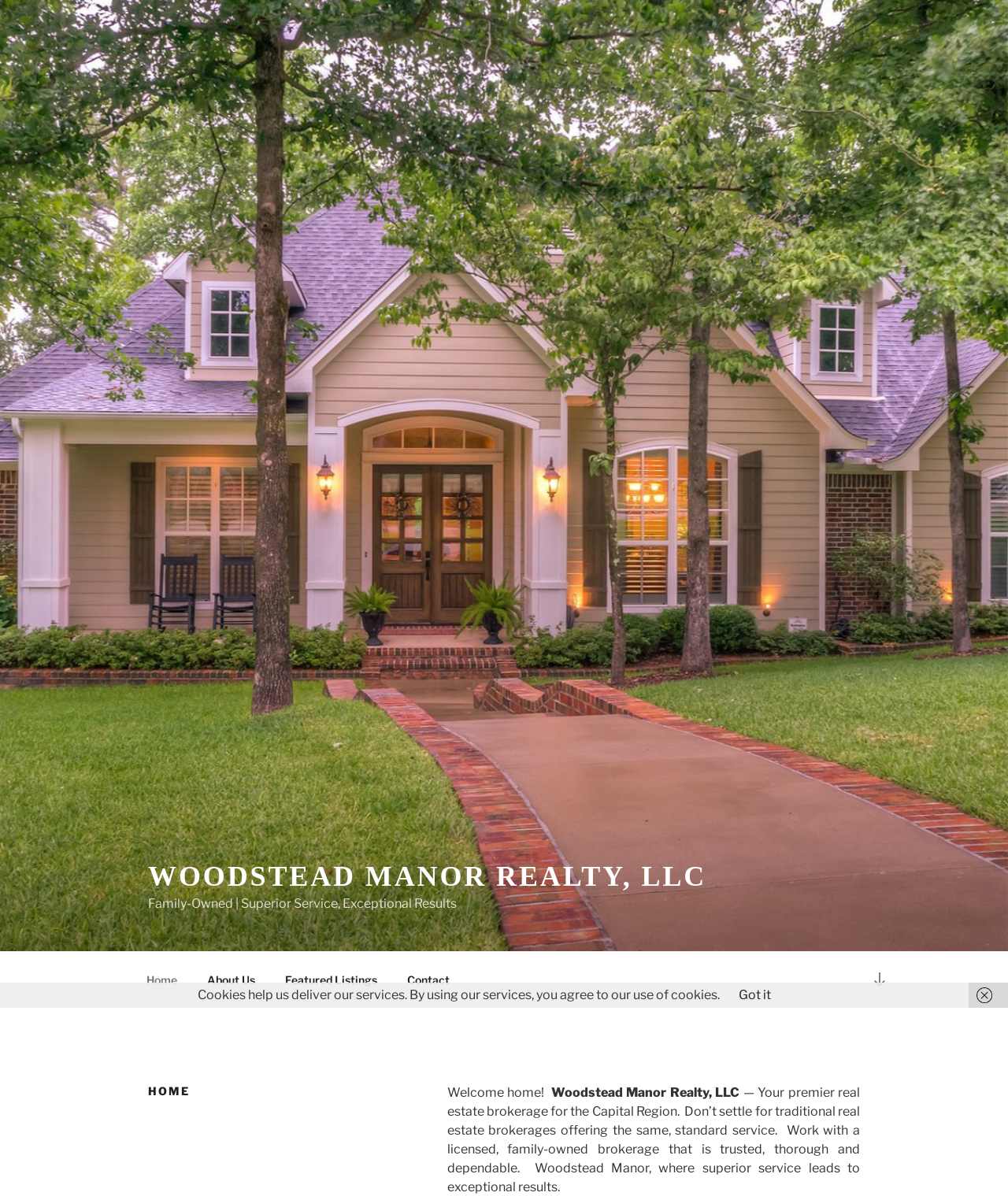Could you locate the bounding box coordinates for the section that should be clicked to accomplish this task: "Click on the Home link".

[0.131, 0.803, 0.189, 0.835]